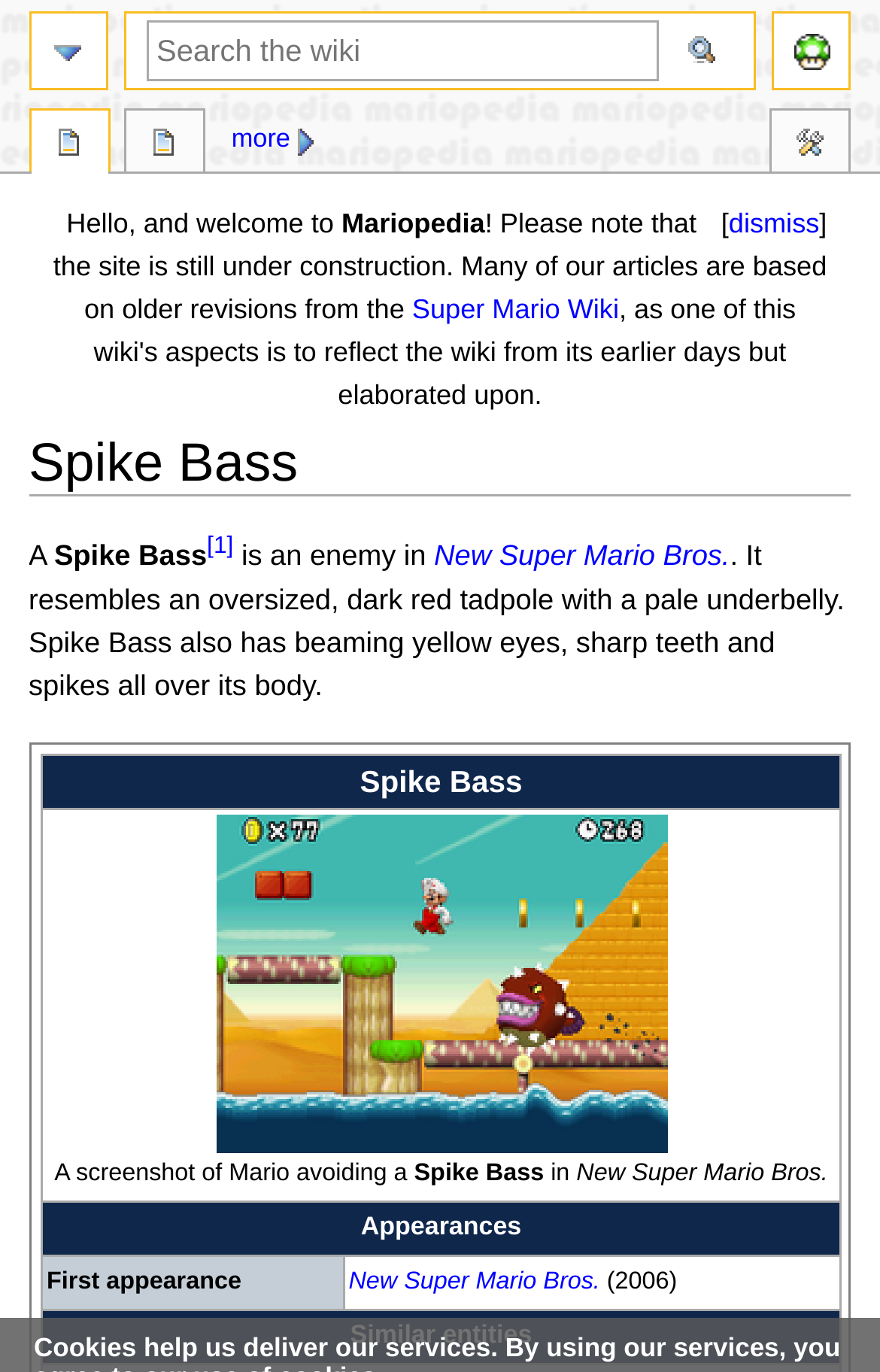What is the name of the enemy in New Super Mario Bros.?
Based on the visual information, provide a detailed and comprehensive answer.

I found the answer by looking at the heading 'Spike Bass' on the webpage, which is located at the top of the page. The heading is followed by a description of the enemy, which confirms that the name of the enemy is indeed Spike Bass.